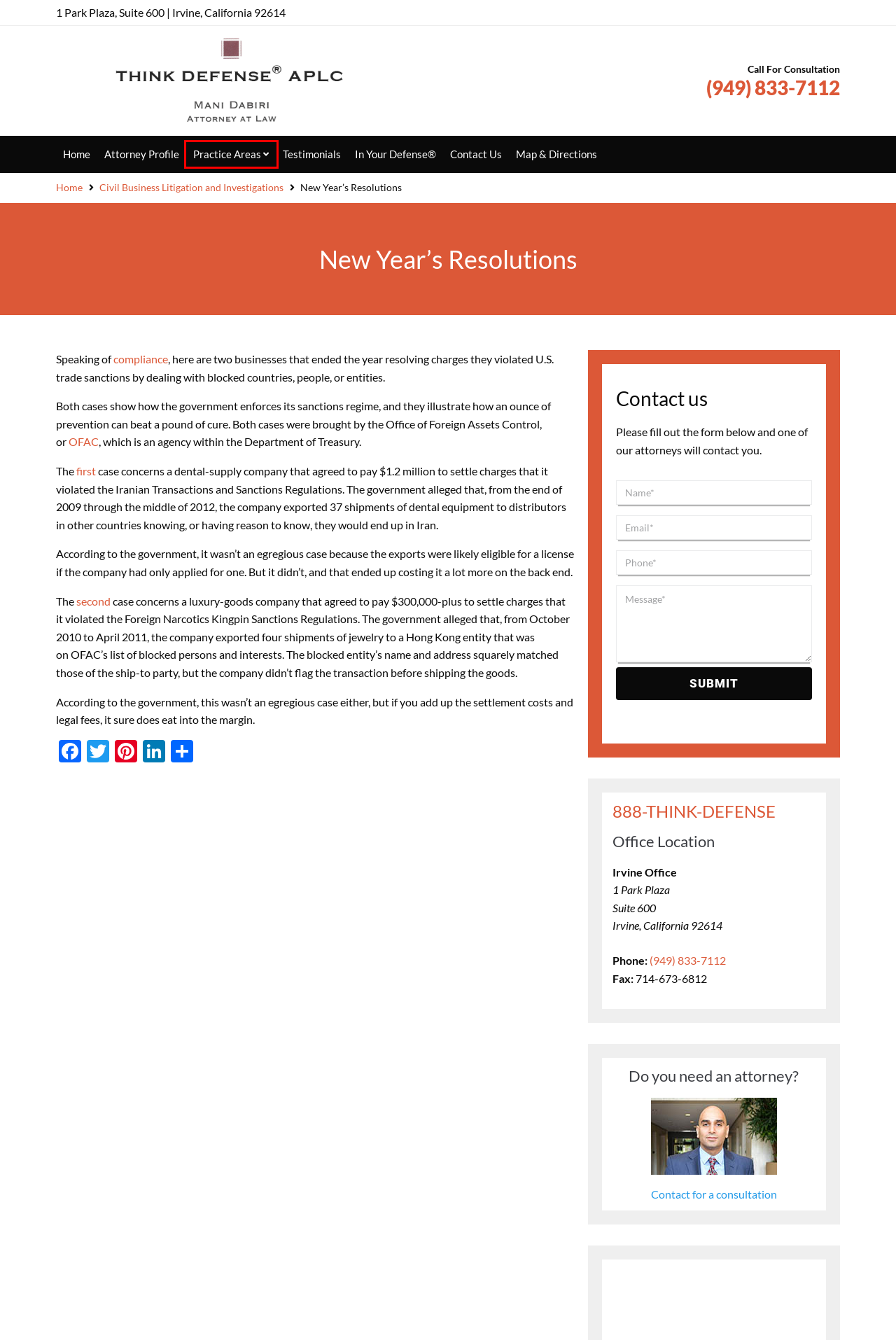You have been given a screenshot of a webpage with a red bounding box around a UI element. Select the most appropriate webpage description for the new webpage that appears after clicking the element within the red bounding box. The choices are:
A. Civil and Criminal Defense Attorney Irvine CA | Attorney Profile
B. Civil Penalties and Enforcement Information | Office of Foreign Assets Control
C. About OFAC | Office of Foreign Assets Control
D. Civil and Criminal Defense Attorney Irvine CA | In Your Defense®
E. Civil and Criminal Defense Attorney Irvine CA | Testimonials
F. Civil and Criminal Defense Attorney Irvine CA | Practice Areas
G. Civil and Criminal Defense Attorney Irvine CA
H. Civil Business Litigation and Investigations - Think Defense® APLC

F